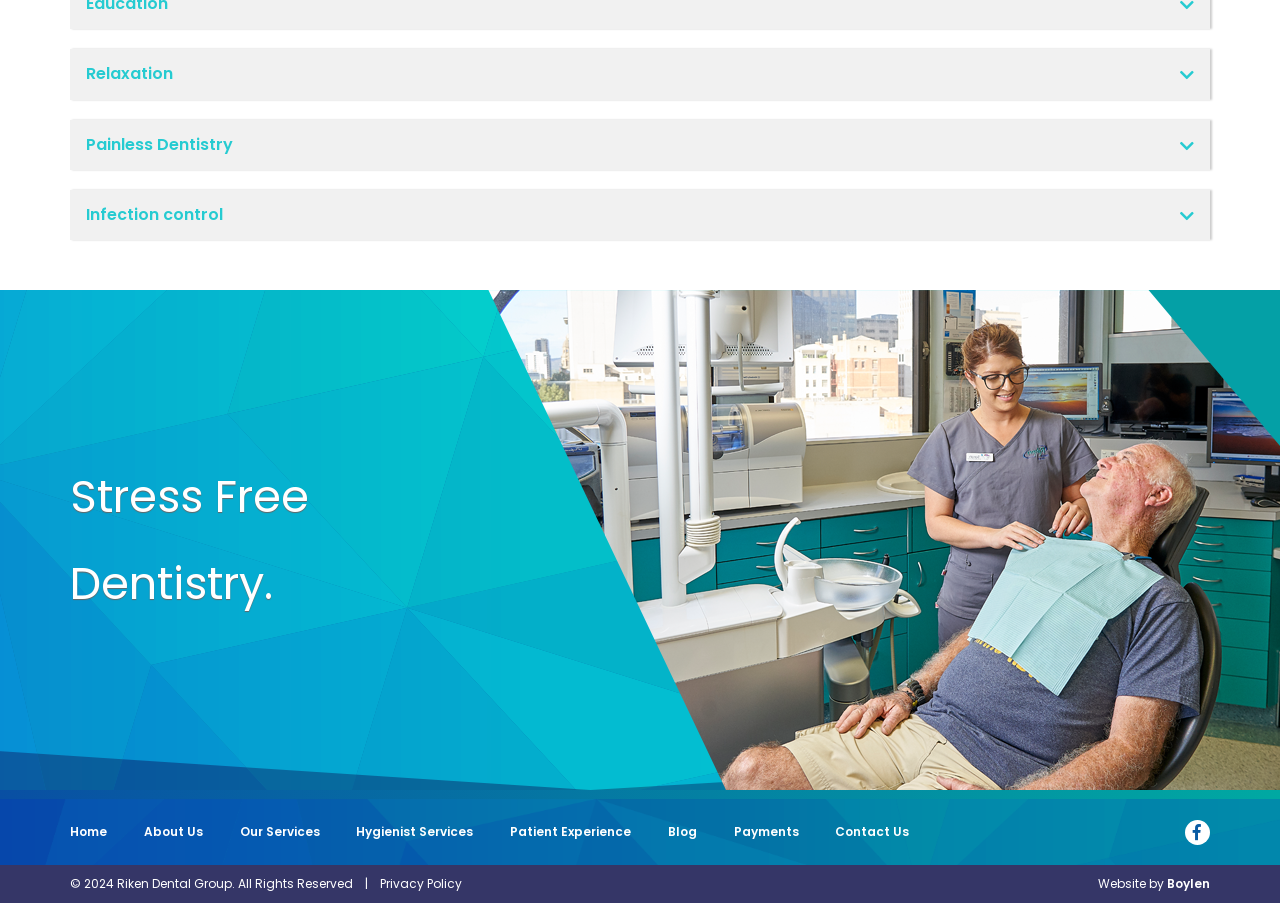Determine the bounding box coordinates in the format (top-left x, top-left y, bottom-right x, bottom-right y). Ensure all values are floating point numbers between 0 and 1. Identify the bounding box of the UI element described by: Home

[0.04, 0.885, 0.098, 0.958]